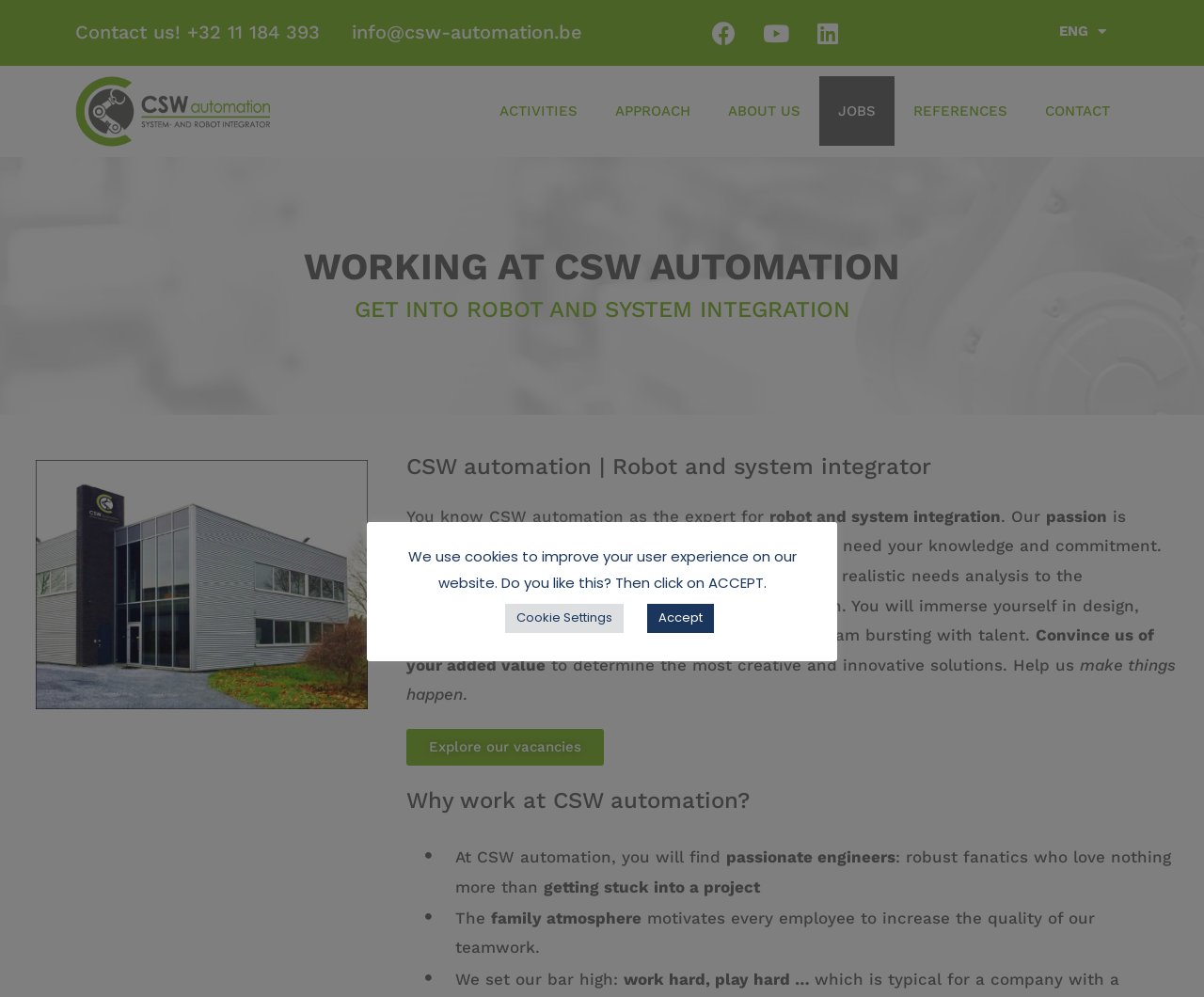Locate the bounding box of the UI element described by: "APPROACH" in the given webpage screenshot.

[0.495, 0.077, 0.589, 0.147]